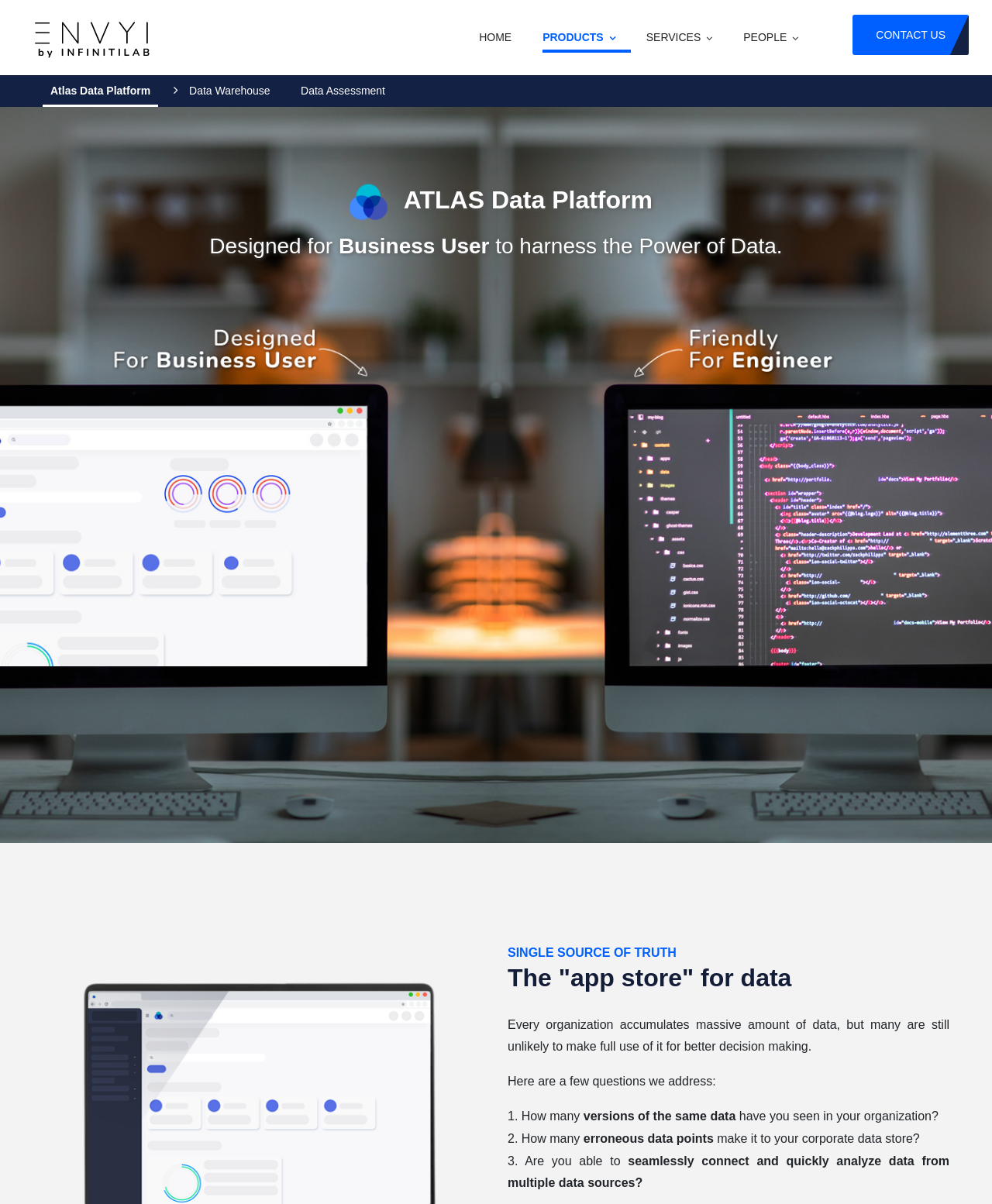Summarize the webpage with intricate details.

The webpage is about Envyi Atlas, a data solution provider that specializes in data analytics, big data, machine learning, and artificial intelligence. 

At the top of the page, there are several links, including "HOME", "PRODUCTS", "SERVICES", "PEOPLE", and "CONTACT US", which are aligned horizontally and take up the entire width of the page. 

Below these links, there are more links, including "Atlas Data Platform", "Data Warehouse", and "Data Assessment", which are also aligned horizontally but are shorter in width. 

The main content of the page starts with a heading "ATLAS Data Platform" followed by a subheading "Designed for Business User to harness the Power of Data." 

Below this, there is a section with a heading "The 'app store' for data" and a paragraph of text that explains the importance of making full use of data for better decision making. 

This is followed by a series of questions, including "How many versions of the same data have you seen in your organization?", "How many erroneous data points make it to your corporate data store?", and "Are you able to seamlessly connect and quickly analyze data from multiple data sources?" 

Throughout the page, there are no images, but there are several headings and paragraphs of text that provide information about Envyi Atlas and its services.